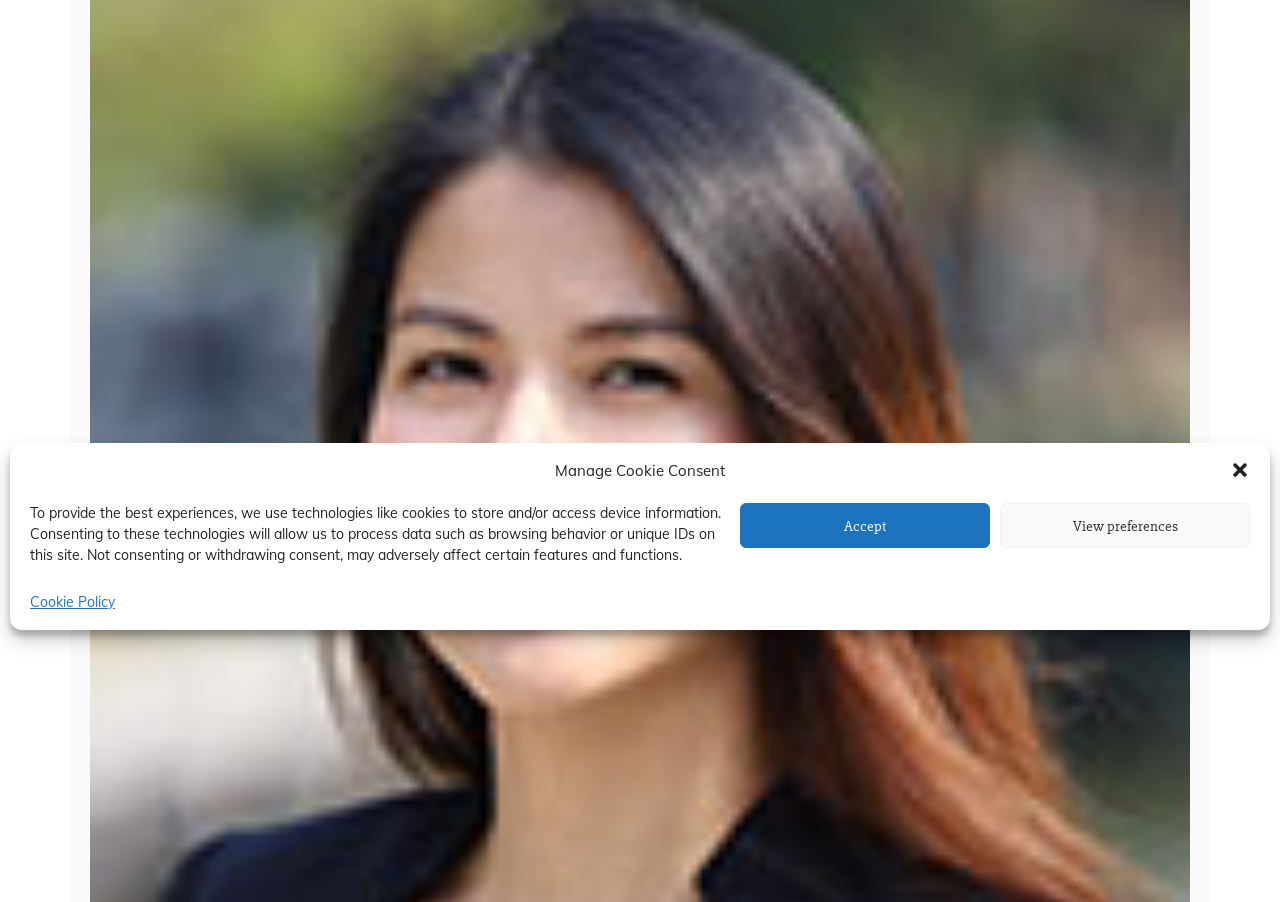Please predict the bounding box coordinates (top-left x, top-left y, bottom-right x, bottom-right y) for the UI element in the screenshot that fits the description: DNA CLASSES

None